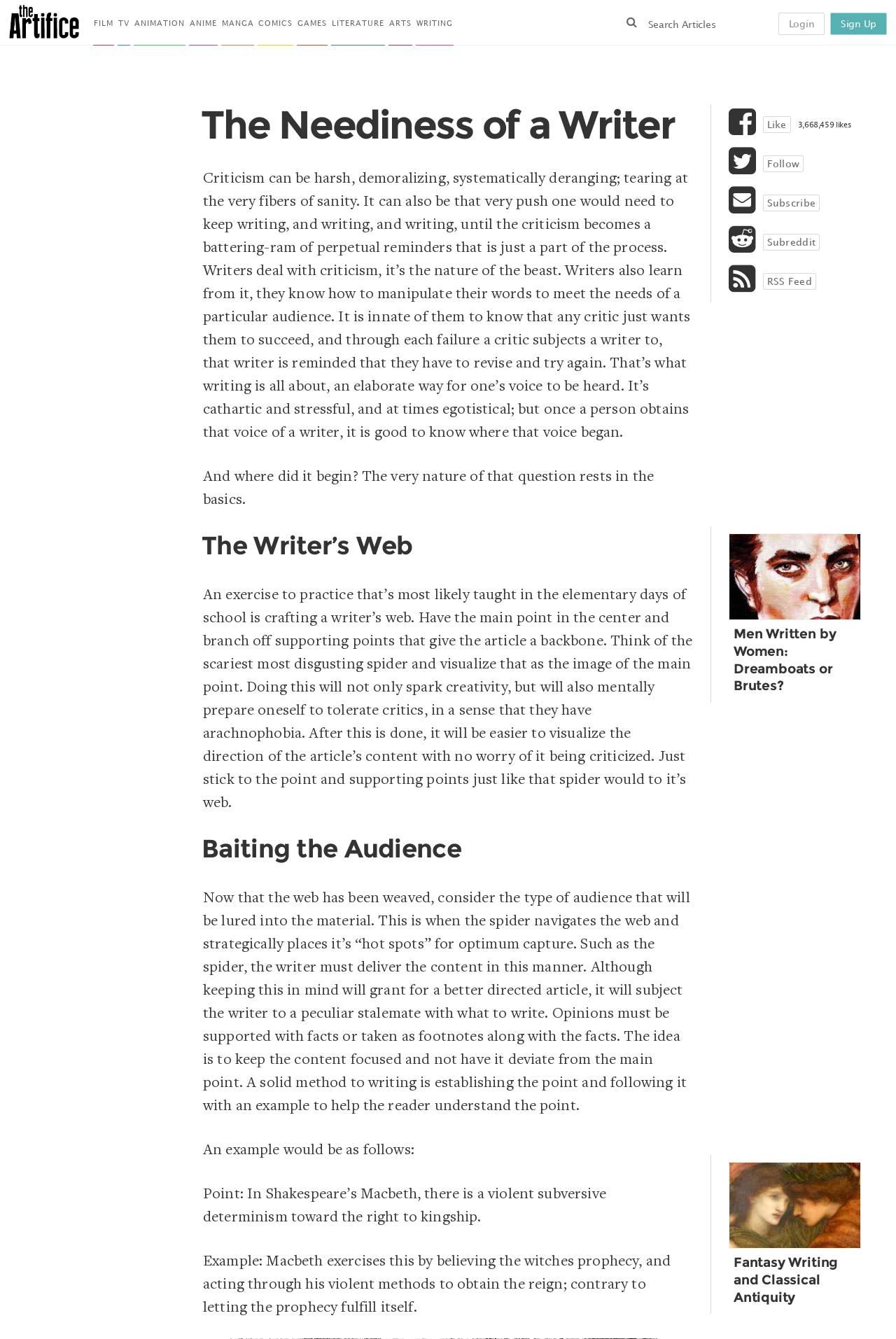What is the purpose of creating a writer's web?
Please respond to the question with a detailed and thorough explanation.

According to the static text on the webpage, creating a writer's web is an exercise to practice writing, which helps to spark creativity and prepare oneself to tolerate critics. It involves visualizing the main point and supporting points, similar to a spider's web.